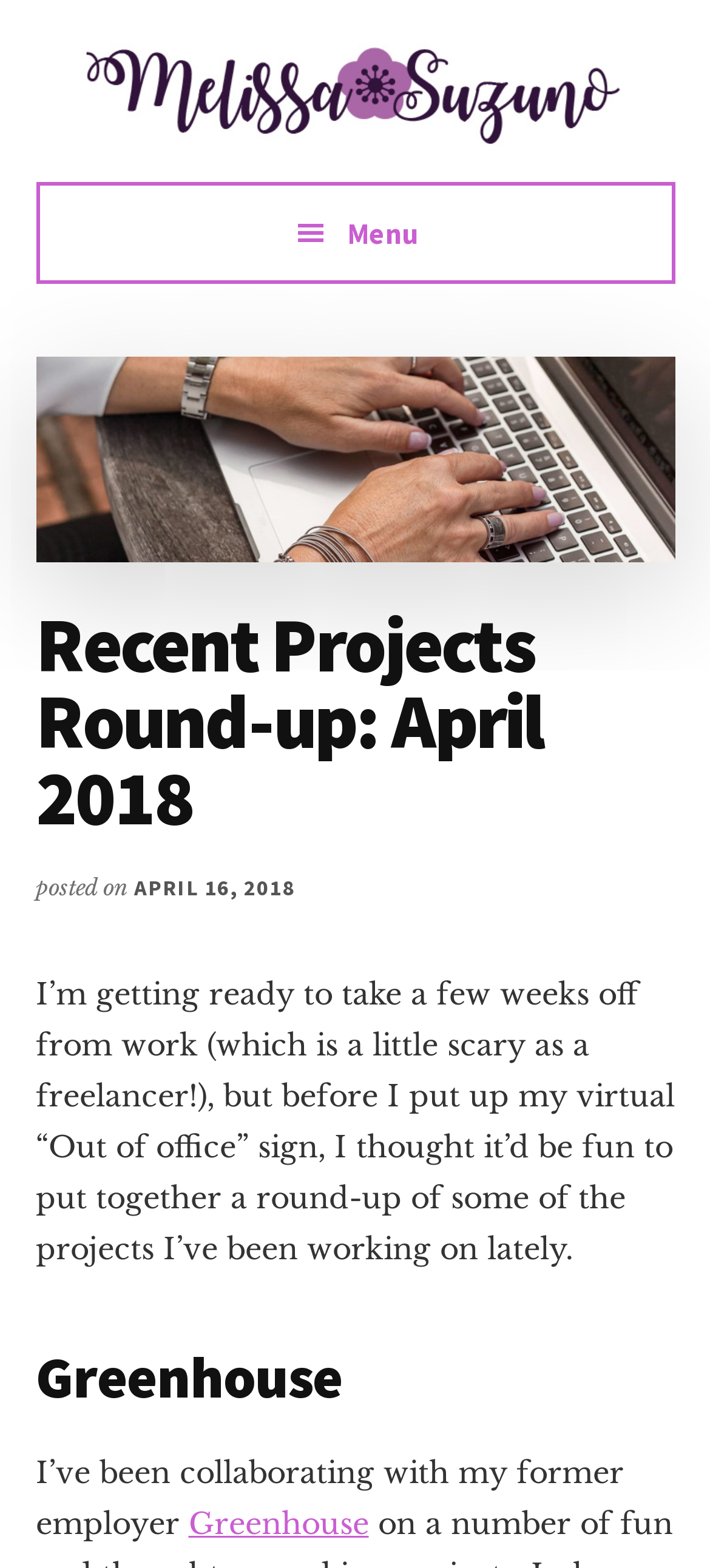Describe the webpage in detail, including text, images, and layout.

The webpage is a personal blog post by Melissa Suzuno, a freelance writer, editor, and content marketer. At the top left corner, there are two links, "Skip to main content" and "Skip to footer", which are likely navigation aids for accessibility. 

Below these links, the author's name "Melissa Suzuno" is displayed prominently, followed by a brief description of her profession. A menu button is located on the right side of the top section, which is not expanded by default.

The main content of the webpage is a blog post titled "Recent Projects Round-up: April 2018", which is accompanied by an image. The post is dated April 16, 2018, and begins with a brief introduction where the author mentions taking a break from work and wanting to share some recent projects.

The post is divided into sections, with headings and paragraphs of text. The first section is about a project called "Greenhouse", where the author has been collaborating with her former employer. This section includes a link to "Greenhouse" at the bottom.